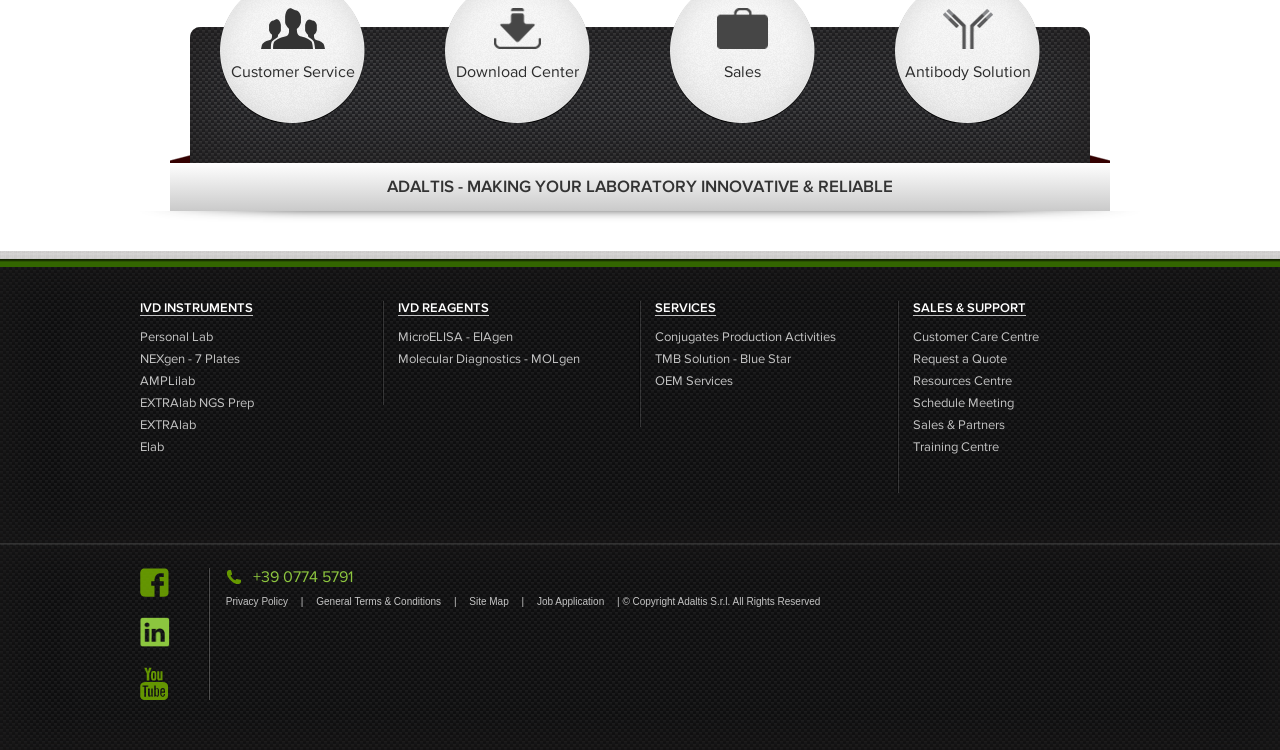Refer to the image and provide a thorough answer to this question:
How many categories are listed under IVD INSTRUMENTS?

Under the heading 'IVD INSTRUMENTS', there are 6 links listed: 'Personal Lab', 'NEXgen - 7 Plates', 'AMPLilab', 'EXTRAlab NGS Prep', 'EXTRAlab', and 'Elab'.